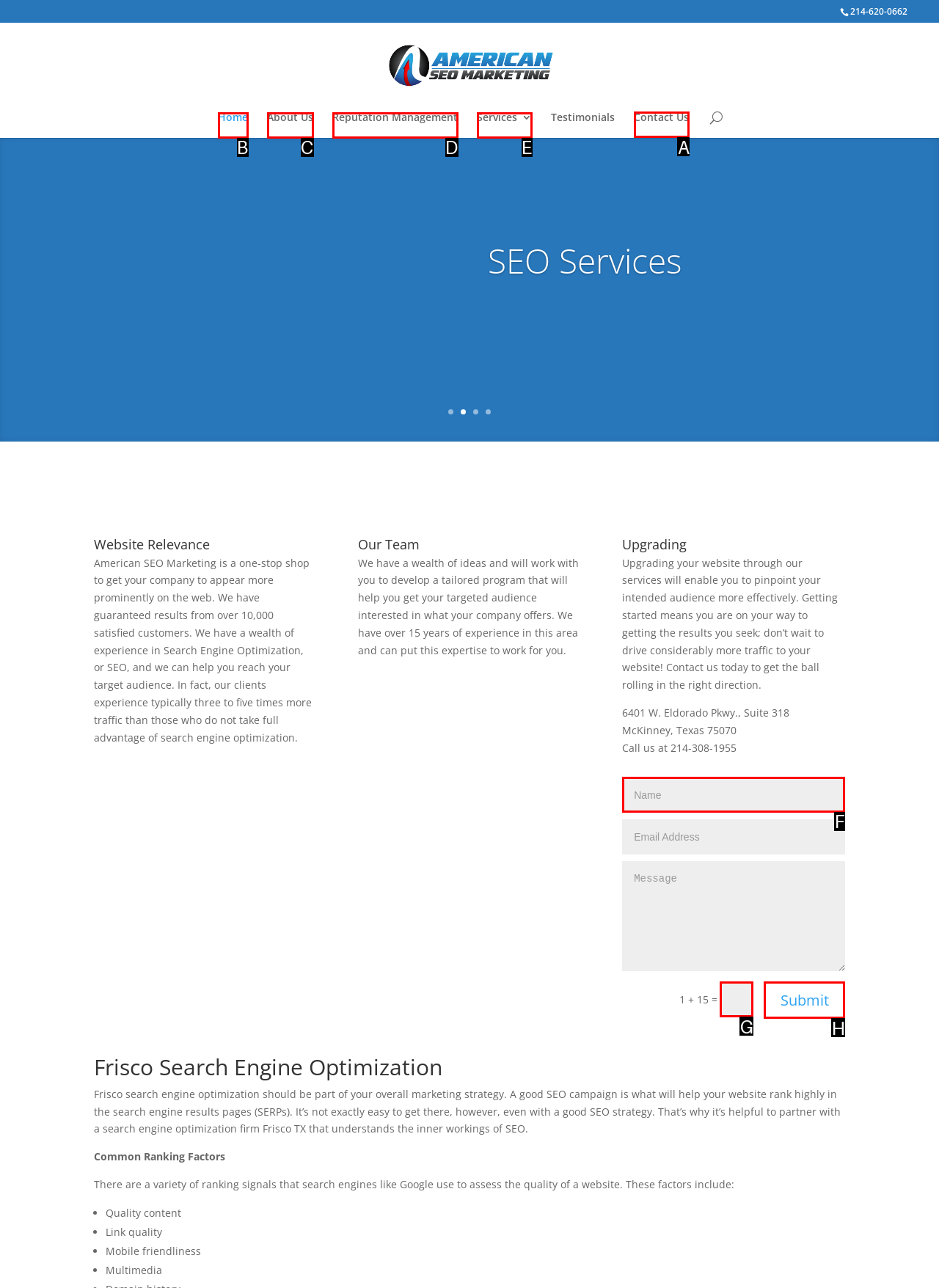Identify the correct UI element to click on to achieve the task: Contact us. Provide the letter of the appropriate element directly from the available choices.

A